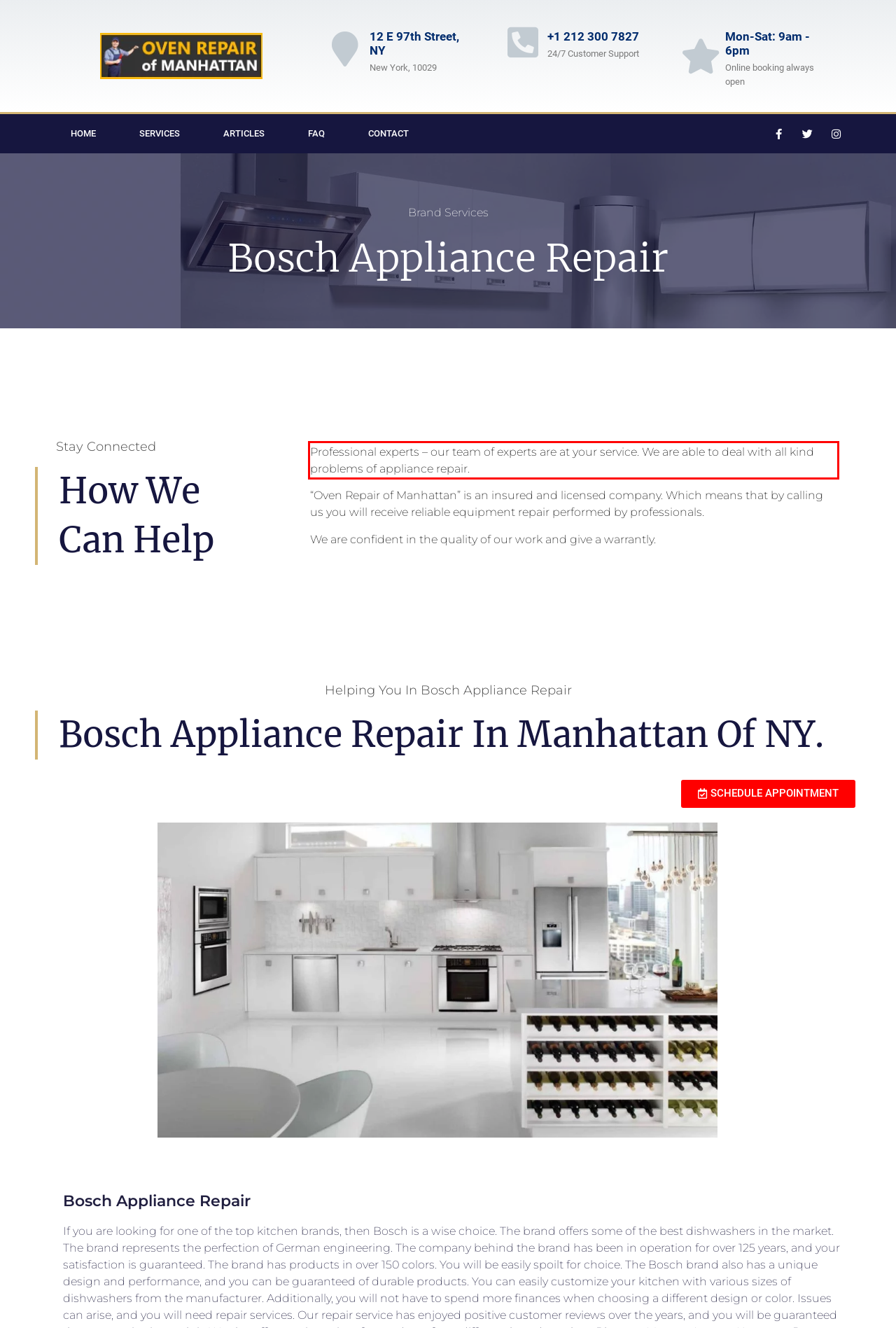Please perform OCR on the text content within the red bounding box that is highlighted in the provided webpage screenshot.

Professional experts – our team of experts are at your service. We are able to deal with all kind problems of appliance repair.